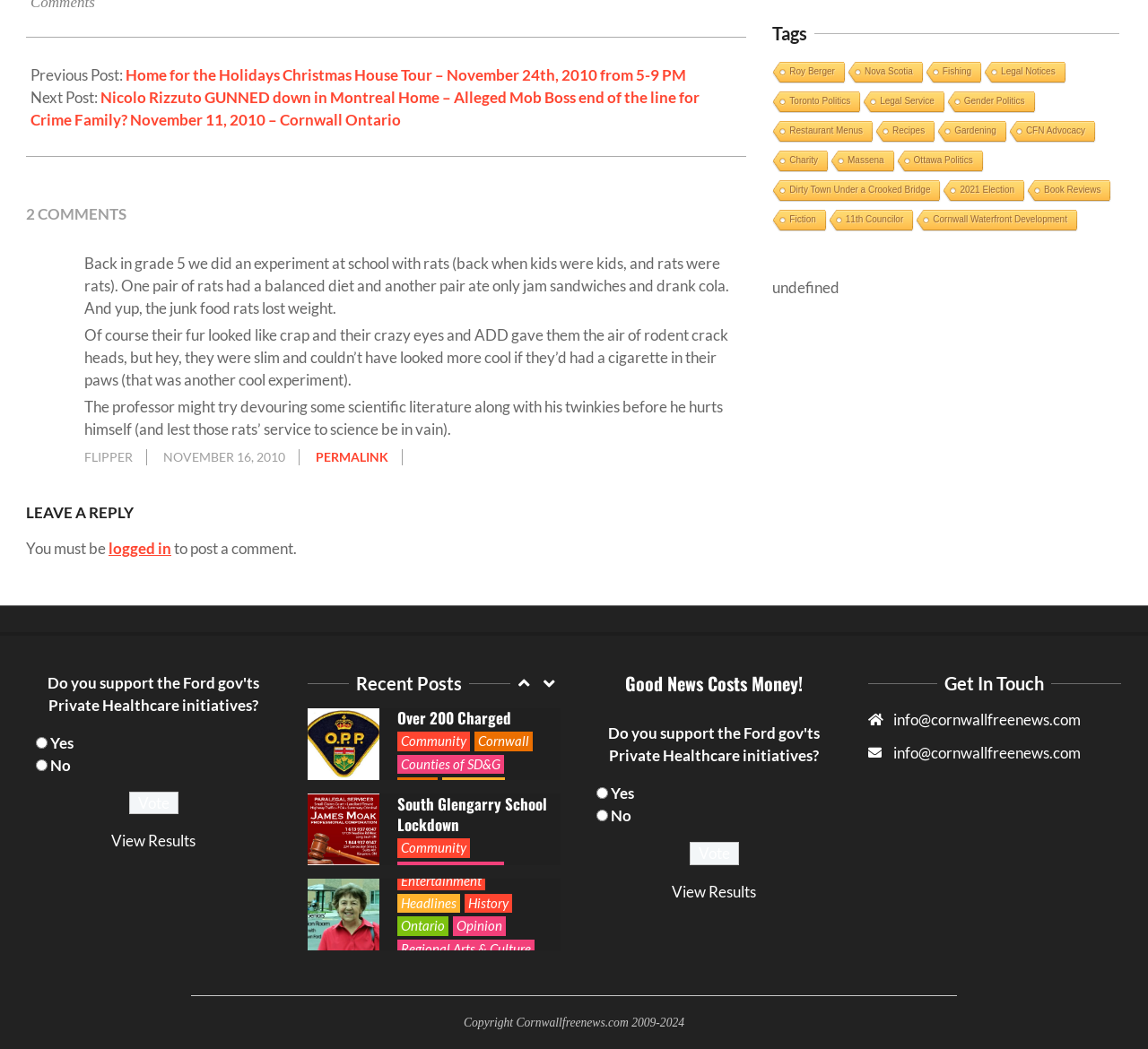Please find the bounding box coordinates of the element that needs to be clicked to perform the following instruction: "Click the 'LEAVE A REPLY' heading". The bounding box coordinates should be four float numbers between 0 and 1, represented as [left, top, right, bottom].

[0.023, 0.48, 0.65, 0.499]